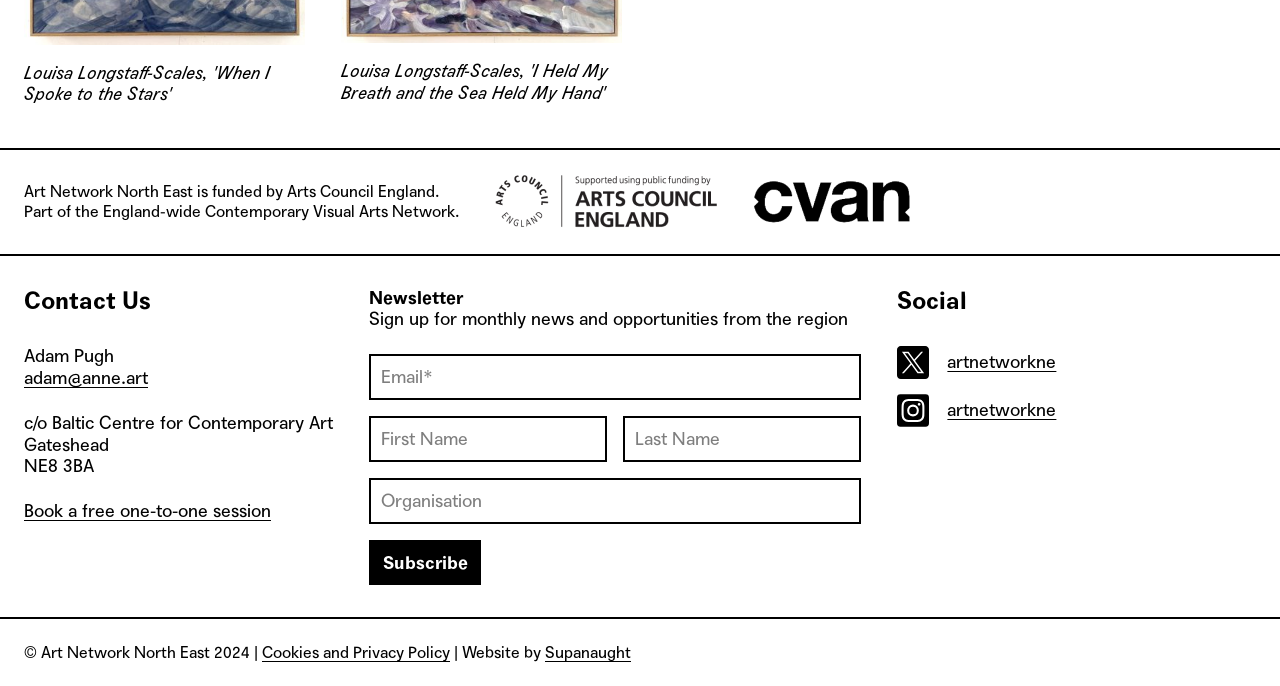Determine the bounding box coordinates of the UI element described below. Use the format (top-left x, top-left y, bottom-right x, bottom-right y) with floating point numbers between 0 and 1: Book a free one-to-one session

[0.019, 0.729, 0.212, 0.761]